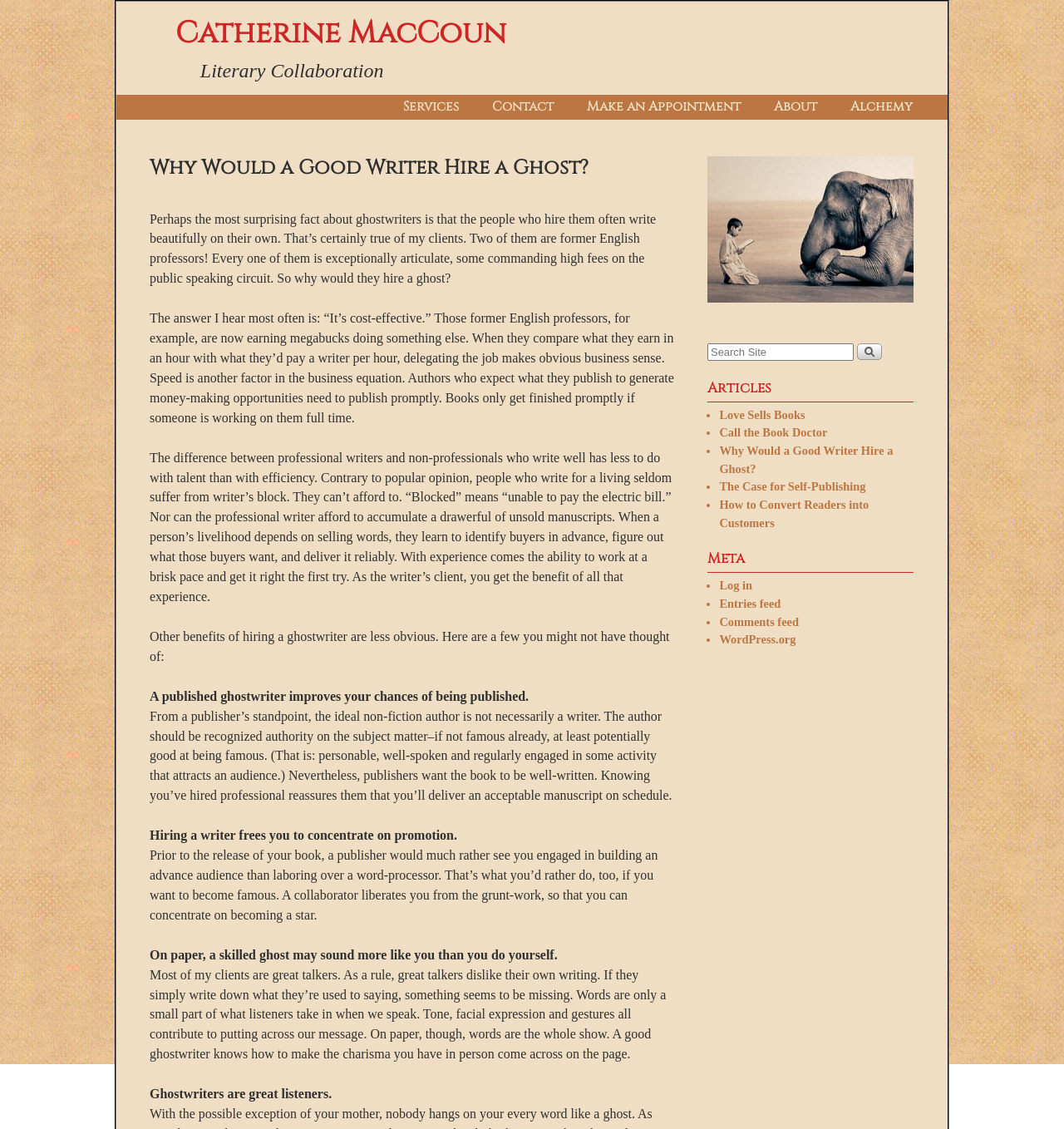Based on the image, please elaborate on the answer to the following question:
What is the benefit of hiring a ghostwriter mentioned in the last paragraph?

I found this answer by reading the last paragraph of the webpage, which explains that a good ghostwriter can make the client's writing sound more like them, even if they are great talkers who dislike their own writing.